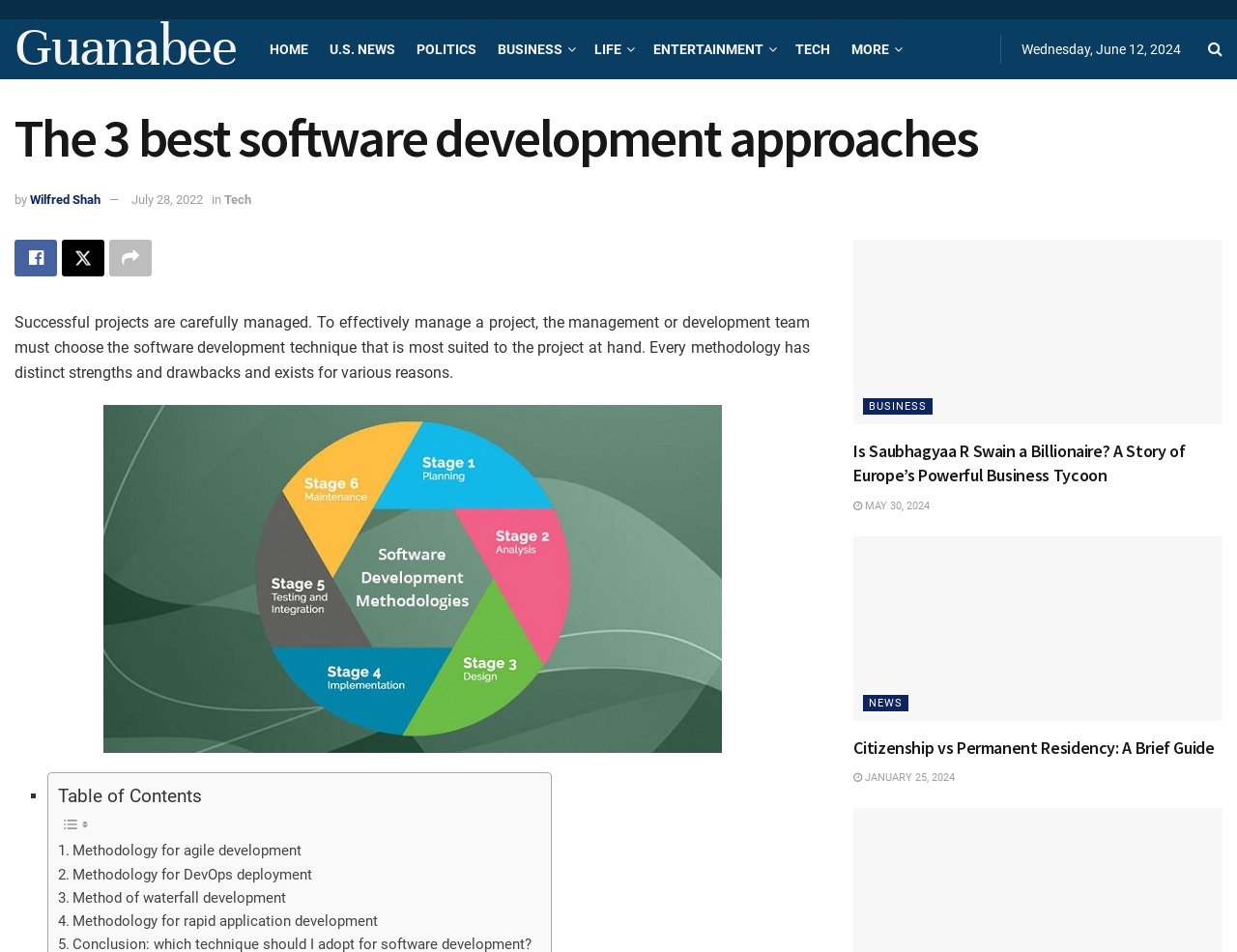Provide a one-word or short-phrase response to the question:
What is the date of the article 'The 3 best software development approaches'?

July 28, 2022